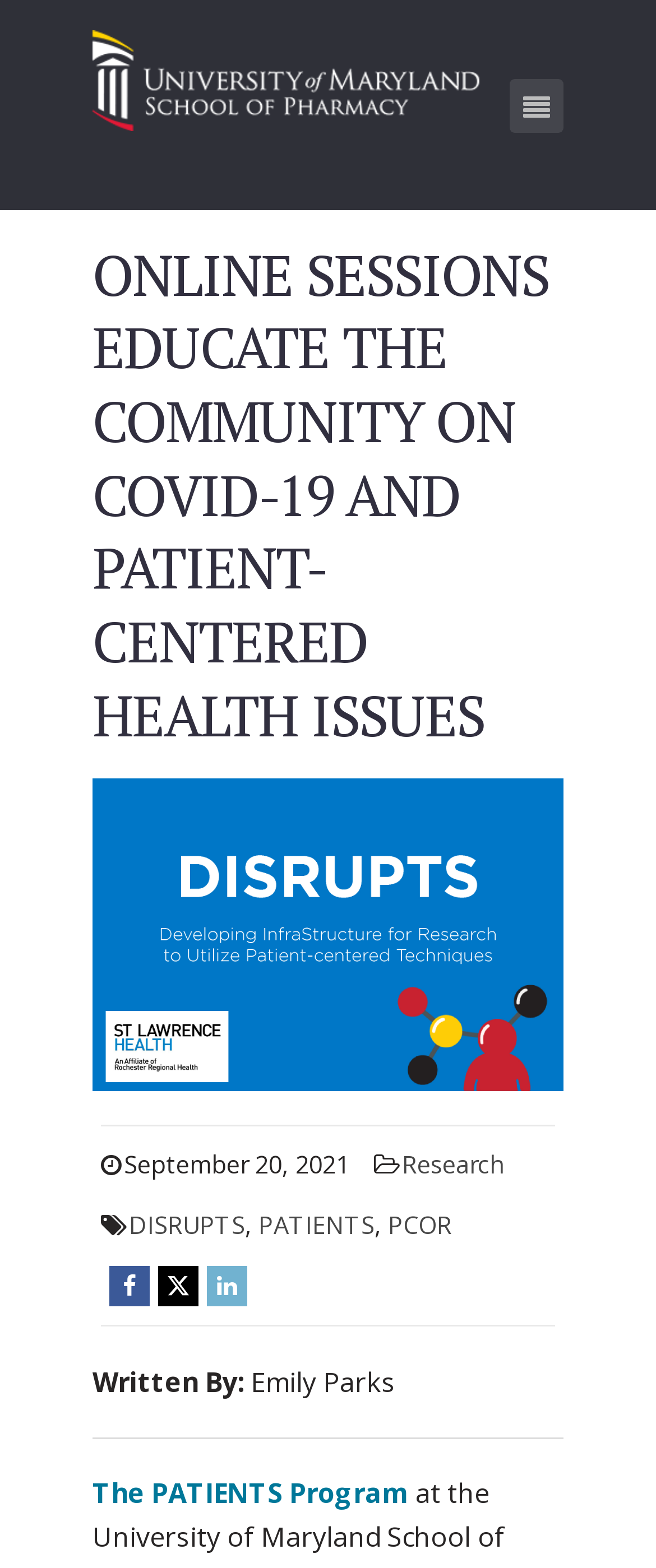Please find and report the bounding box coordinates of the element to click in order to perform the following action: "go to InsideSOP homepage". The coordinates should be expressed as four float numbers between 0 and 1, in the format [left, top, right, bottom].

[0.141, 0.031, 0.731, 0.066]